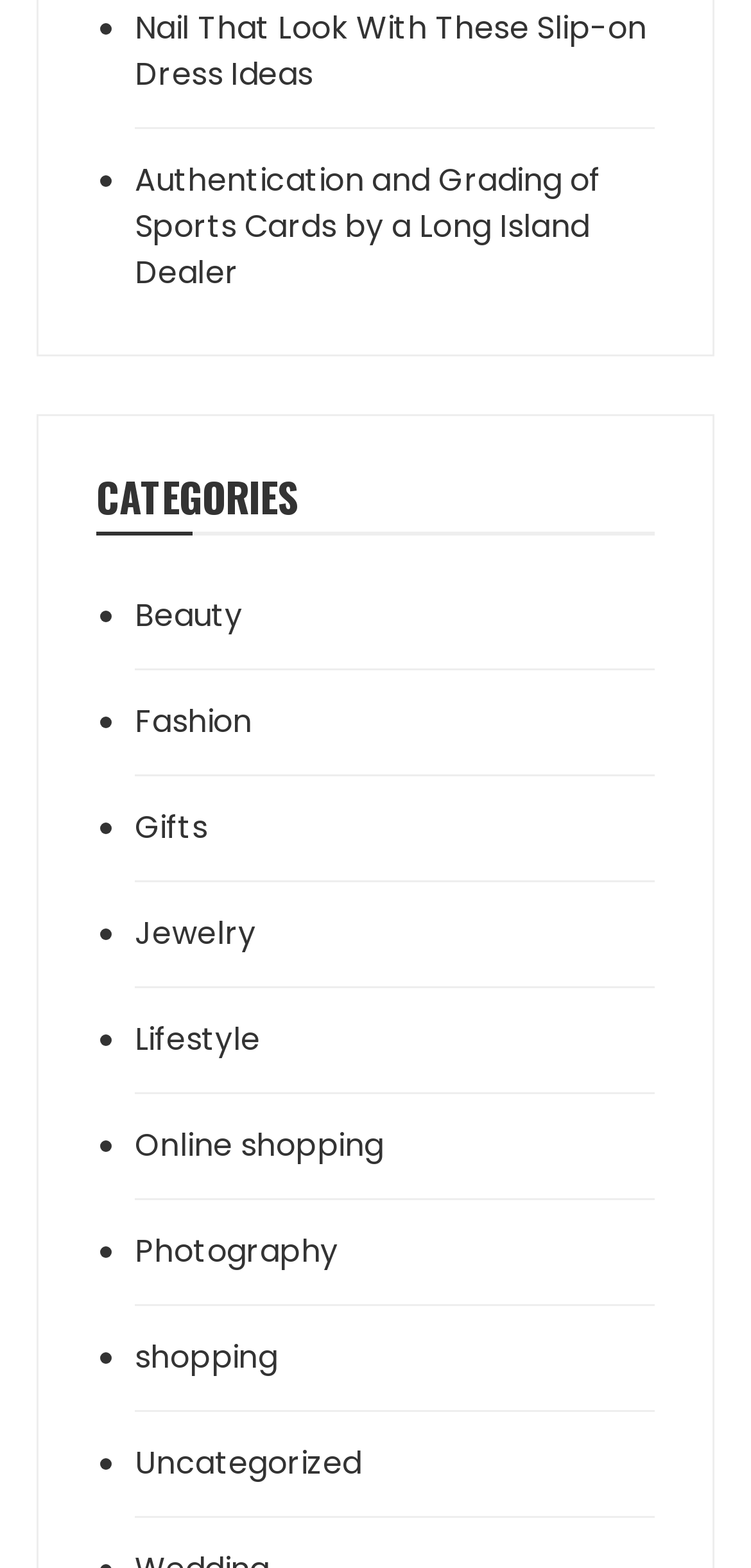Respond with a single word or short phrase to the following question: 
What is the last category listed?

Uncategorized